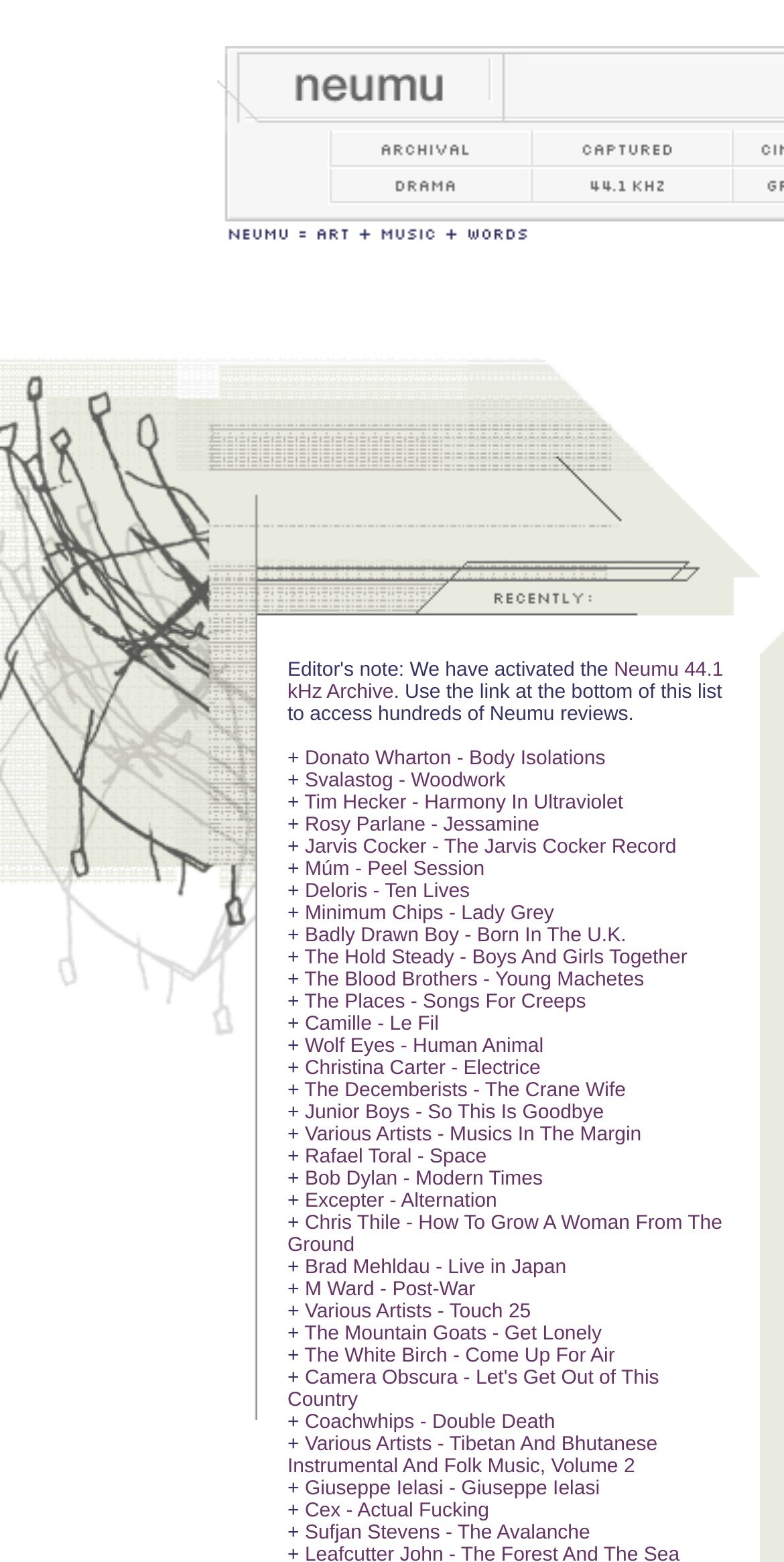What is the purpose of the '+' symbols?
Offer a detailed and exhaustive answer to the question.

The '+' symbols are used as separators between the links. They are static text elements that appear between the links, suggesting that their purpose is to separate the links from each other.